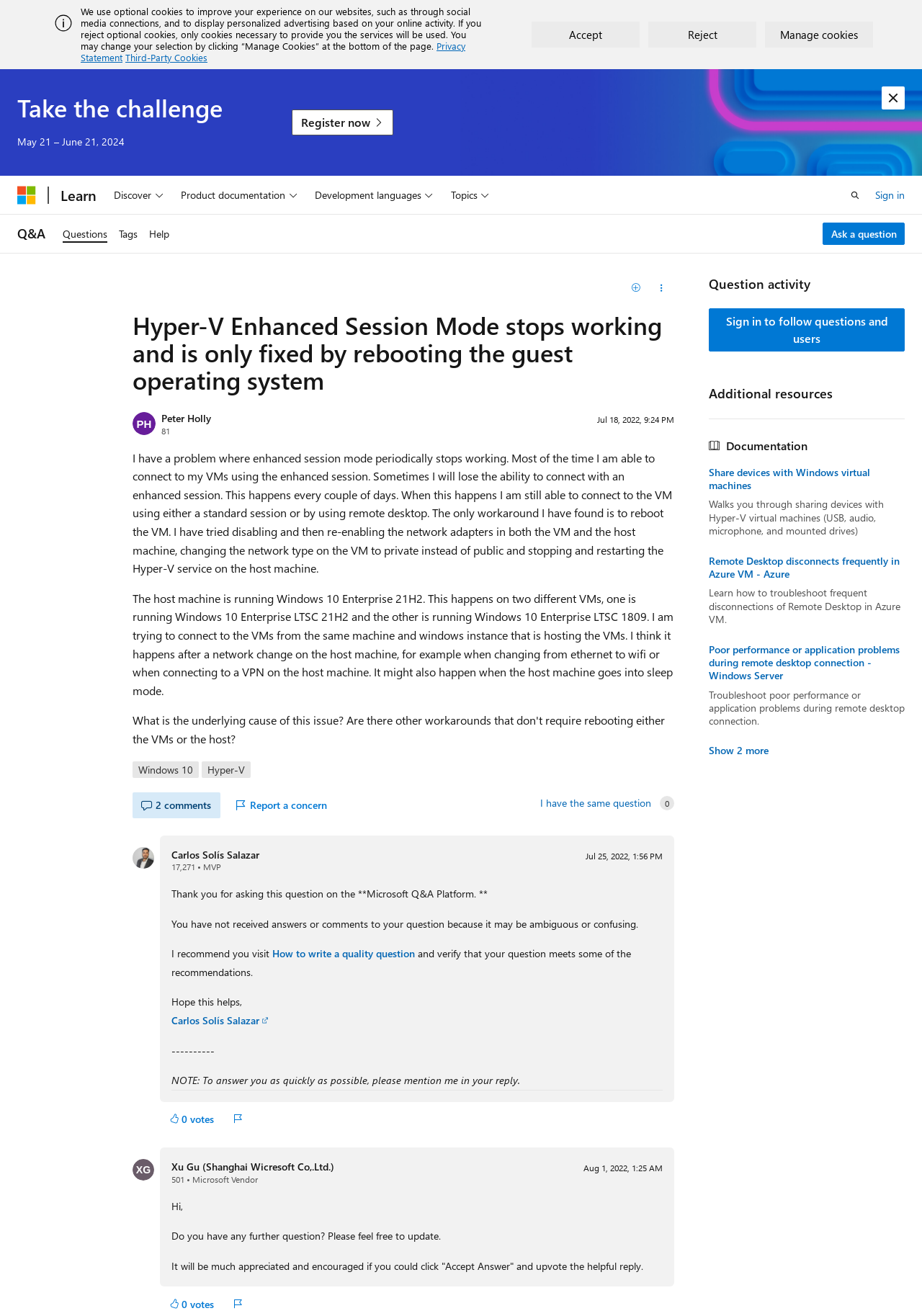Using the details in the image, give a detailed response to the question below:
What is the problem the user is experiencing with Hyper-V Enhanced Session Mode?

The user is experiencing an issue where the Hyper-V Enhanced Session Mode stops working periodically, and the only workaround is to reboot the guest operating system.